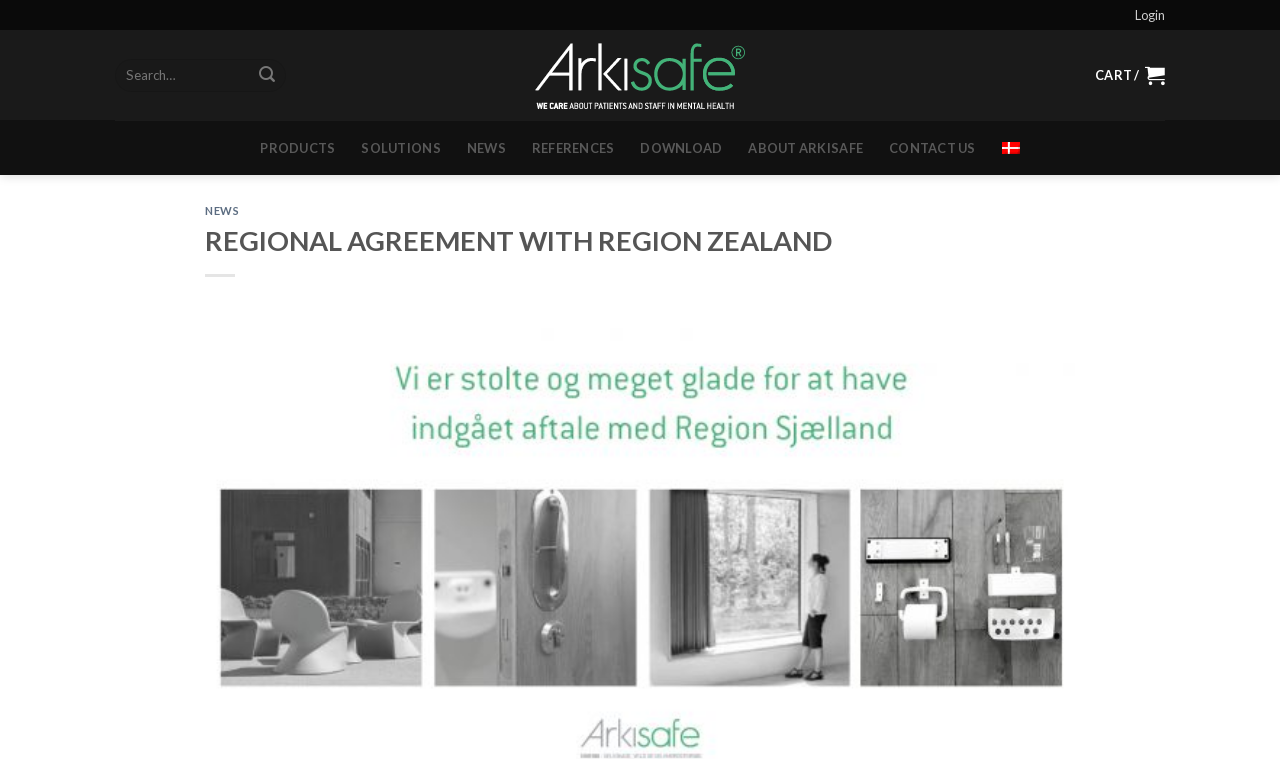Based on the element description, predict the bounding box coordinates (top-left x, top-left y, bottom-right x, bottom-right y) for the UI element in the screenshot: Terms And Conditions

None